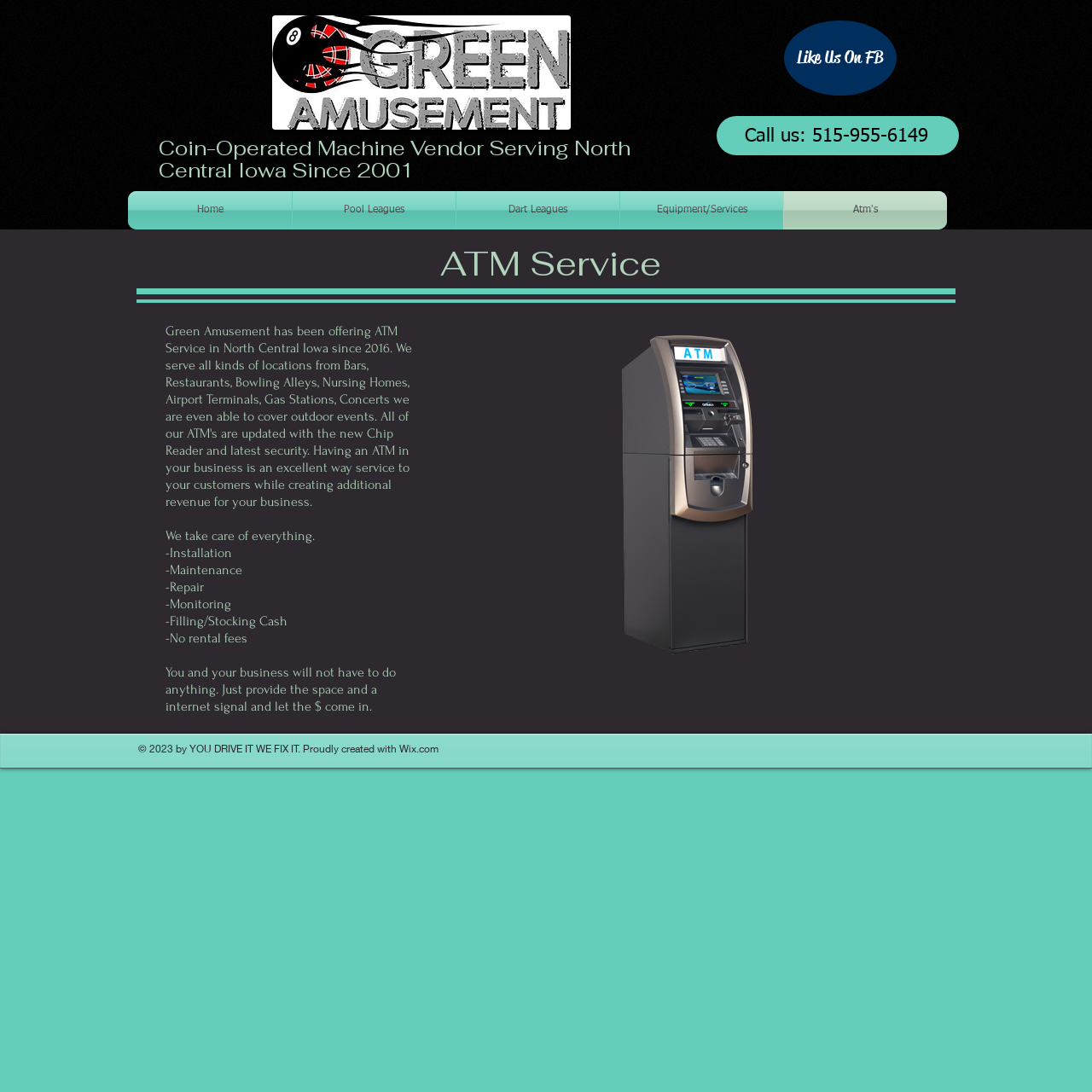Identify the bounding box coordinates of the region that needs to be clicked to carry out this instruction: "Click on the 'Home' link". Provide these coordinates as four float numbers ranging from 0 to 1, i.e., [left, top, right, bottom].

[0.117, 0.175, 0.267, 0.21]